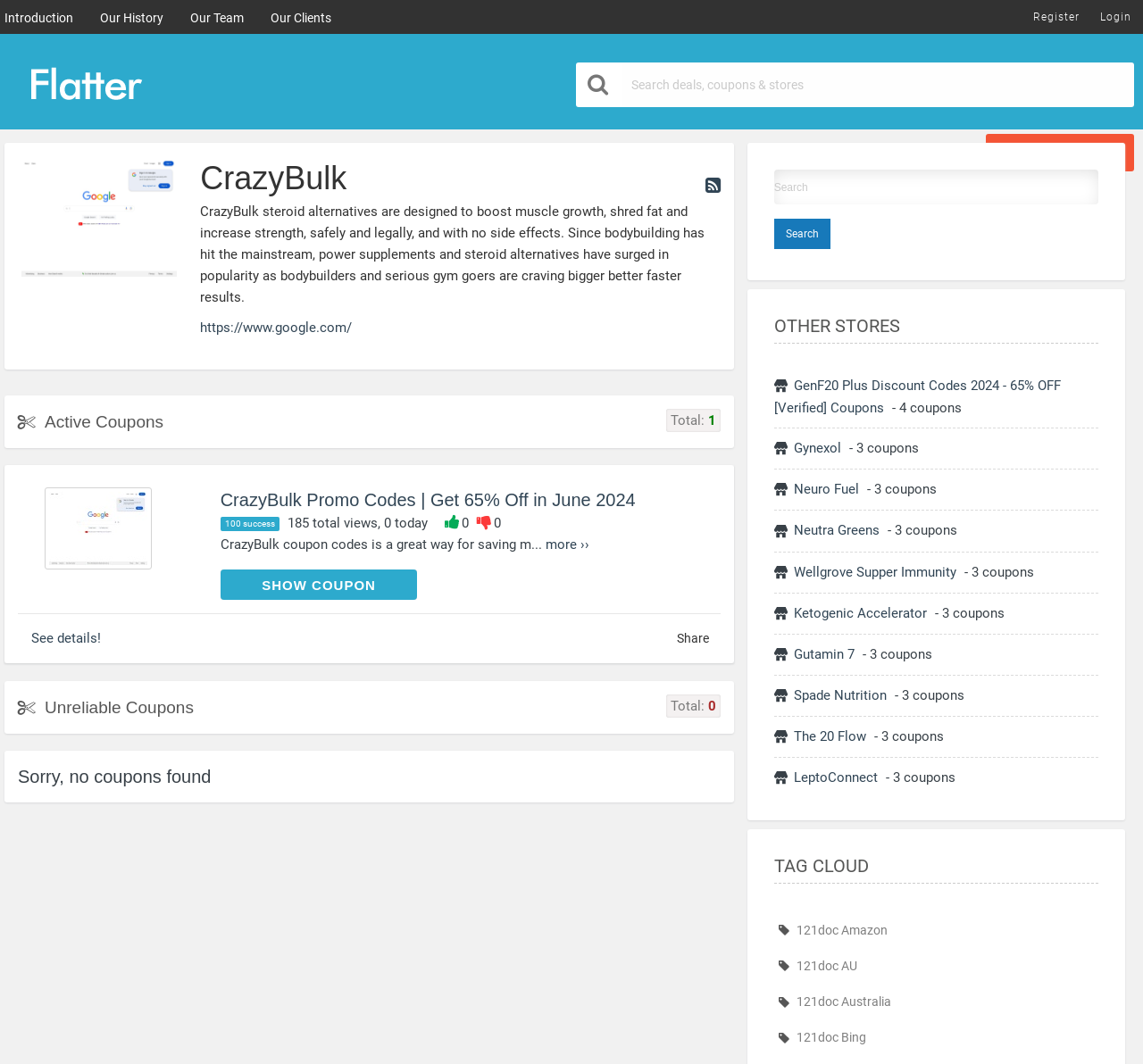Identify the bounding box coordinates necessary to click and complete the given instruction: "Login to the account".

[0.956, 0.003, 0.996, 0.029]